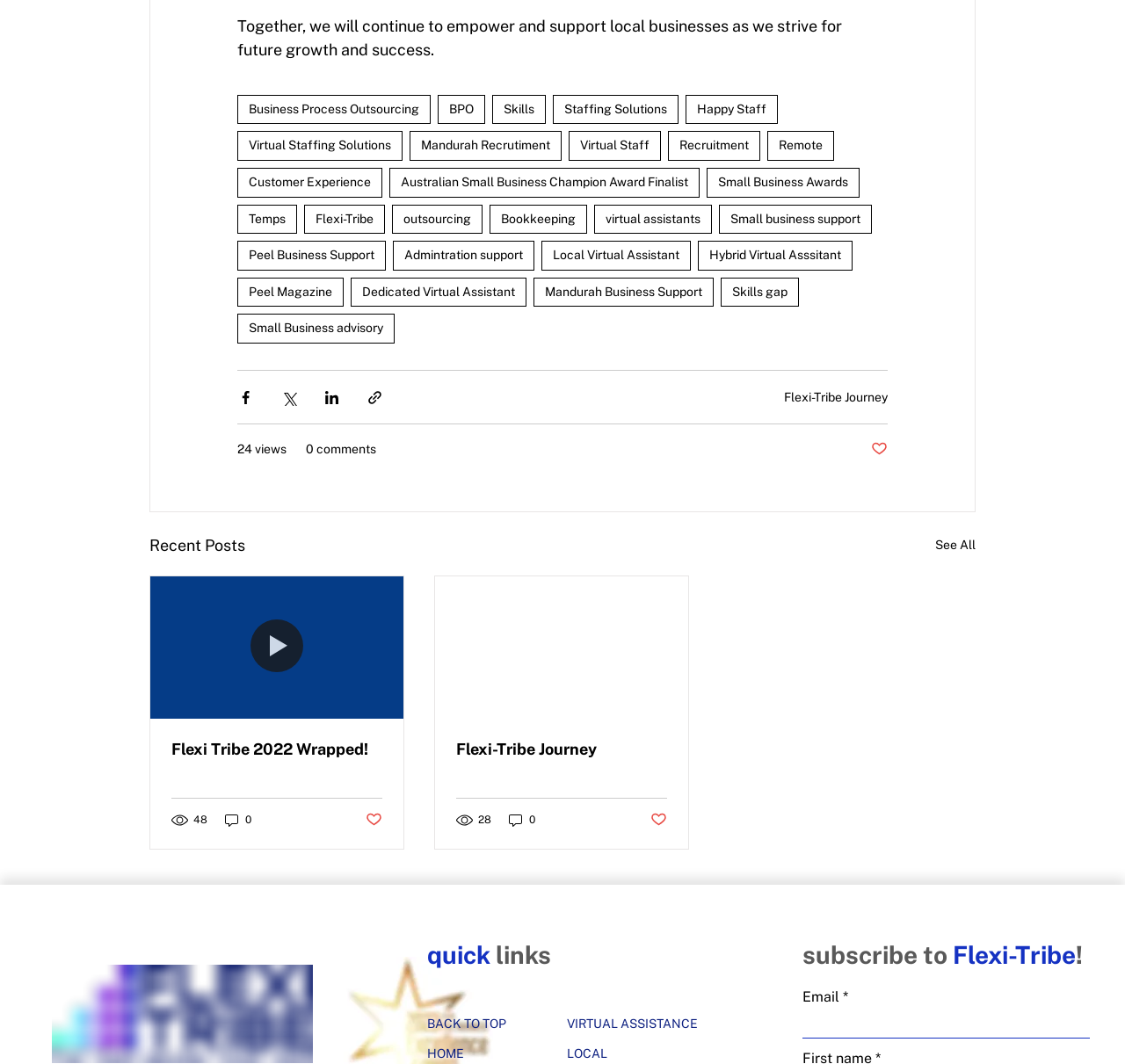Please identify the bounding box coordinates of the element I should click to complete this instruction: 'Share via Facebook'. The coordinates should be given as four float numbers between 0 and 1, like this: [left, top, right, bottom].

[0.211, 0.365, 0.226, 0.381]